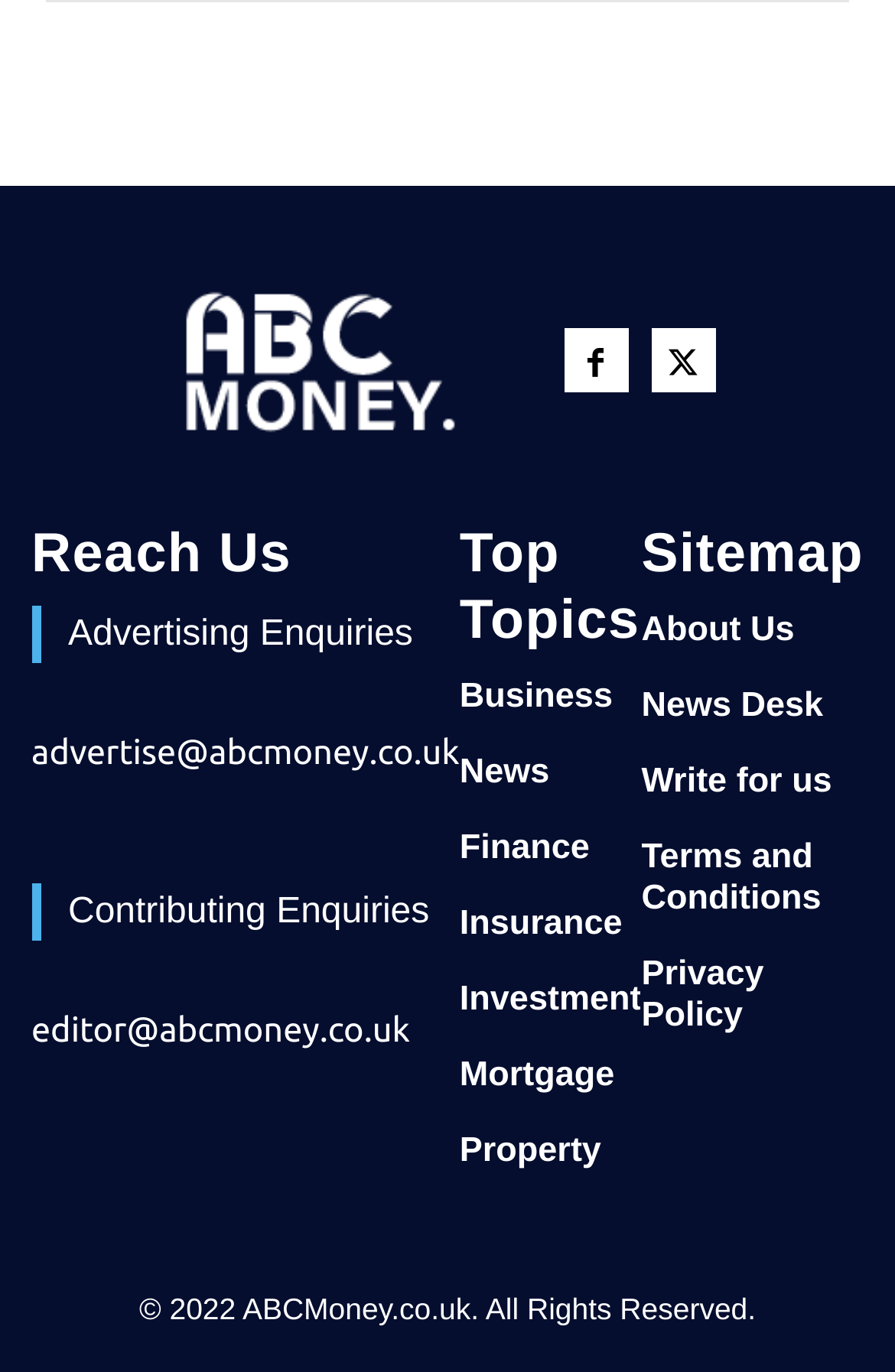Please provide a detailed answer to the question below based on the screenshot: 
How many links are listed under 'Sitemap'?

I counted the number of links under the 'Sitemap' heading, which are 'About Us', 'News Desk', 'Write for us', 'Terms and Conditions', and 'Privacy Policy', and found that there are 5 links in total.